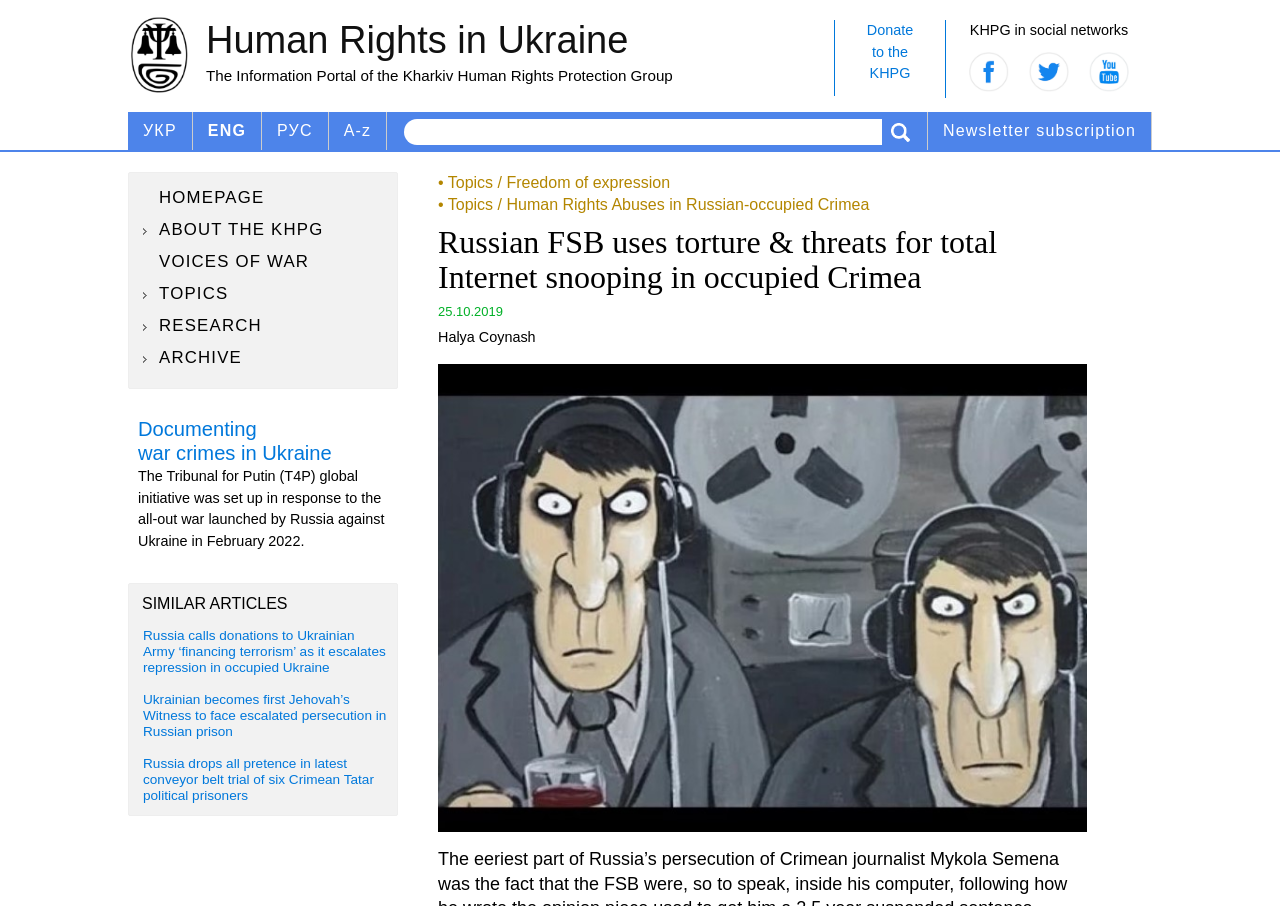Who is the author of the article?
Answer with a single word or short phrase according to what you see in the image.

Halya Coynash